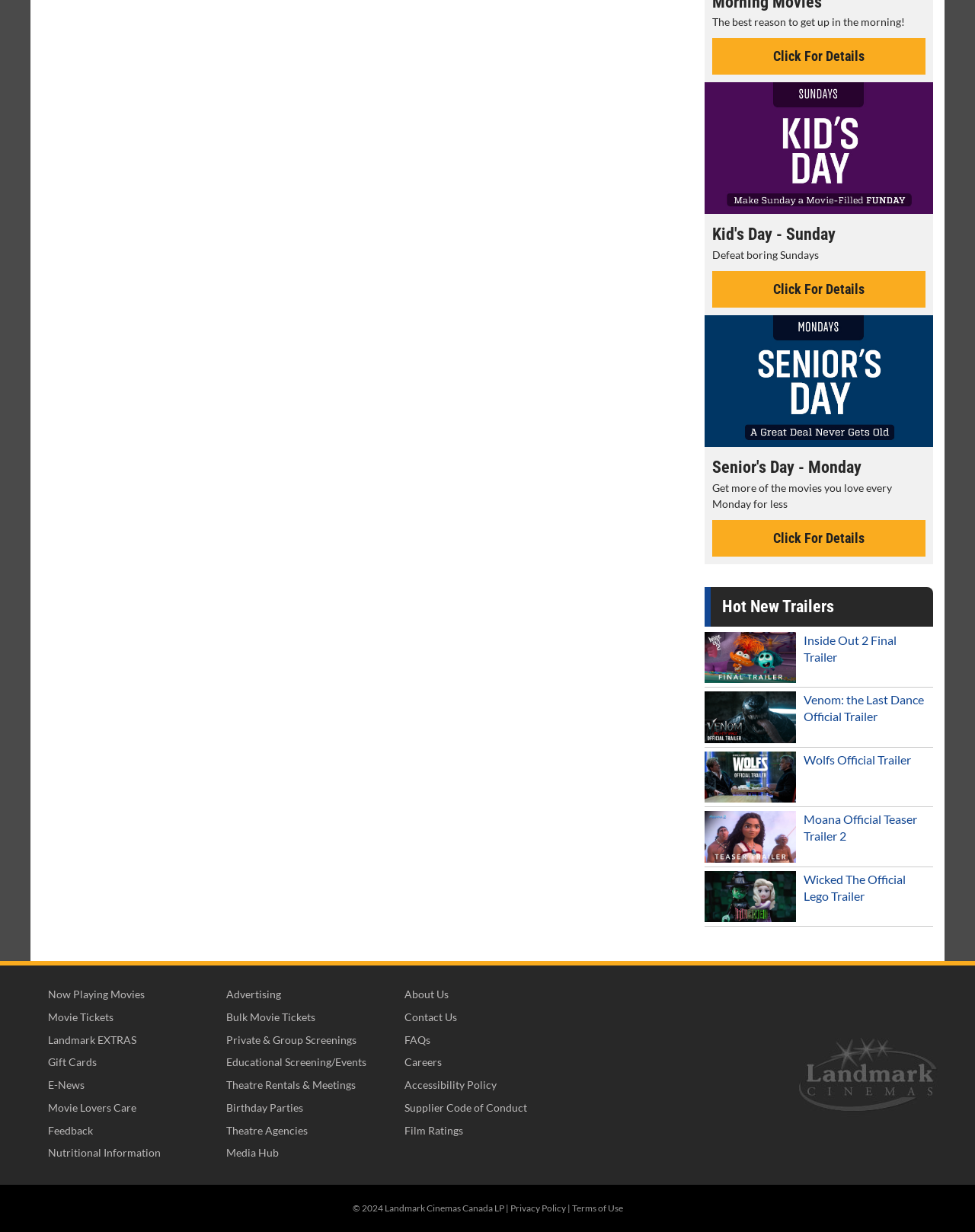Please determine the bounding box coordinates of the element to click in order to execute the following instruction: "View Now Playing Movies". The coordinates should be four float numbers between 0 and 1, specified as [left, top, right, bottom].

[0.043, 0.799, 0.221, 0.815]